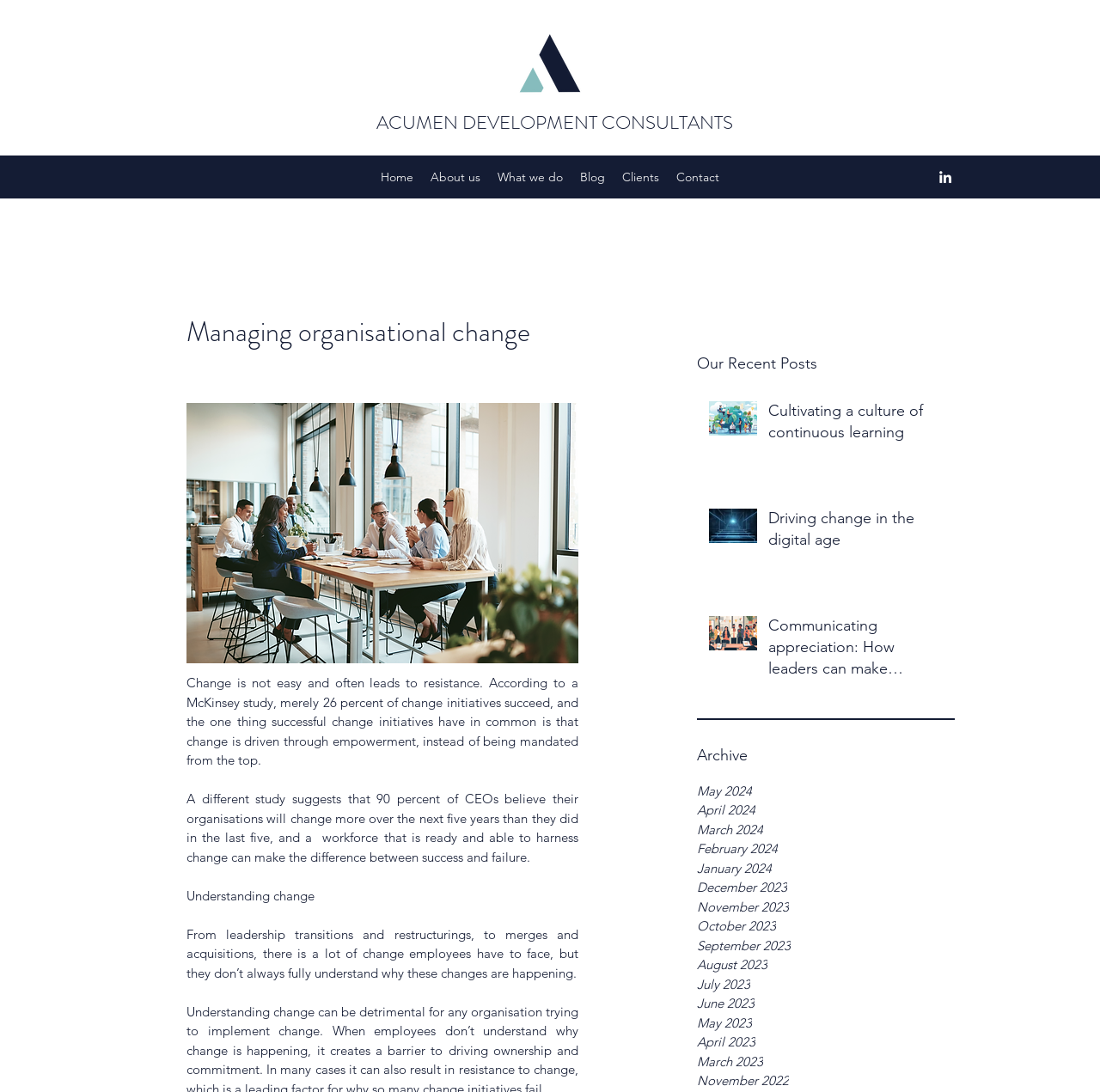How many archive links are available?
Look at the image and provide a short answer using one word or a phrase.

17